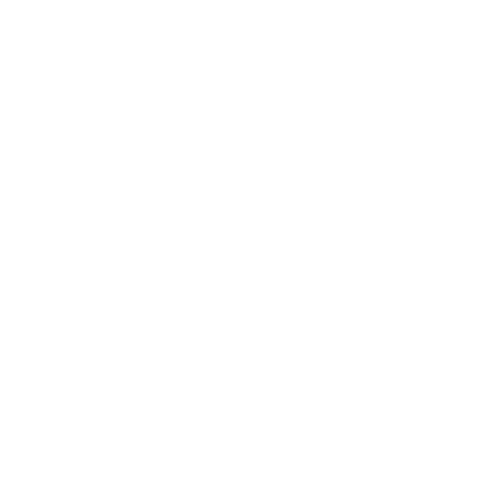Please provide a detailed answer to the question below by examining the image:
What is the total weight of the pendant?

The caption provides the overall weight of the pendant, which is 2.52 grams, including the opal, ruby, and 18K yellow gold.